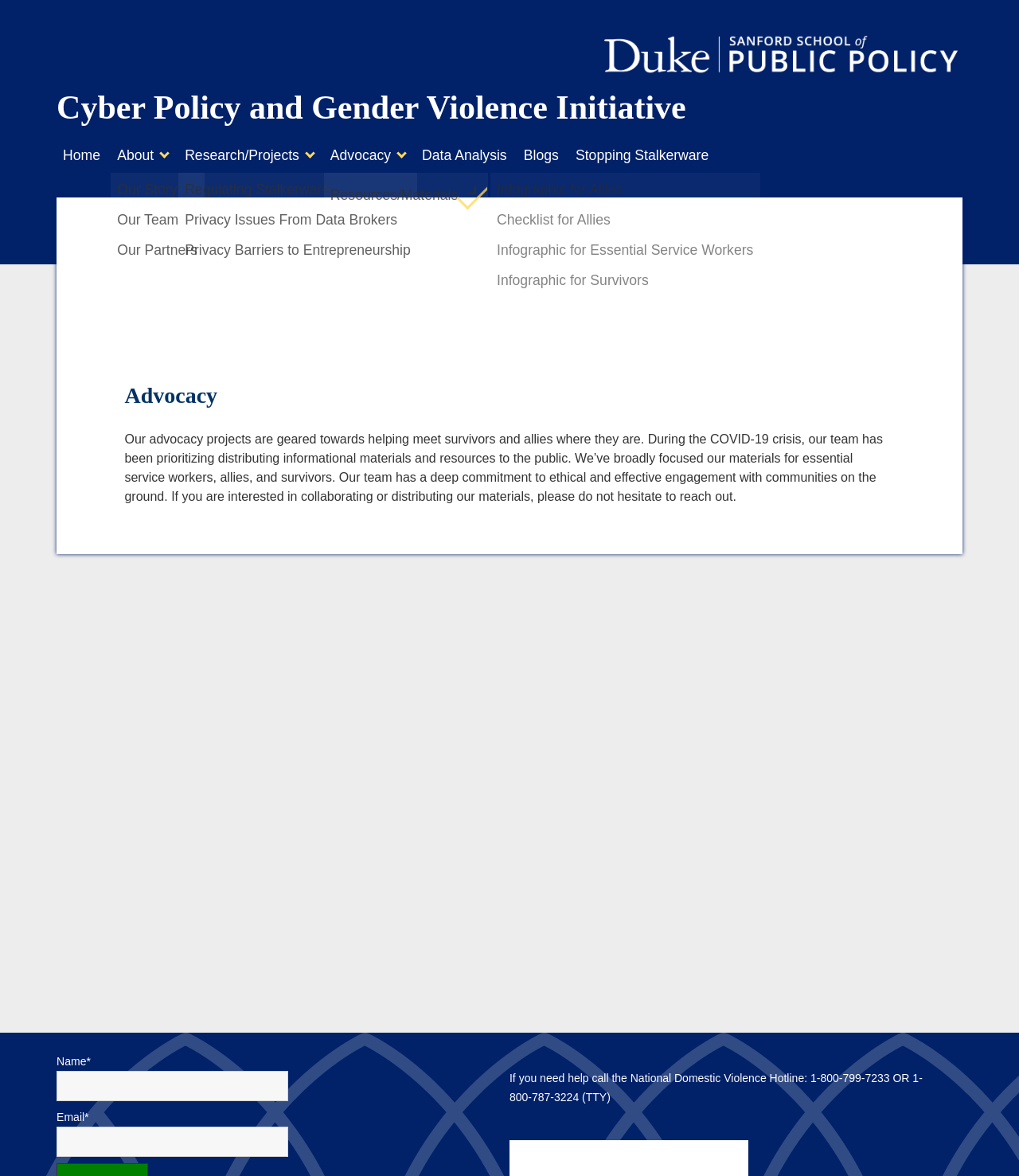Examine the image and give a thorough answer to the following question:
What is the hotline number for National Domestic Violence?

I found the answer by looking at the StaticText element that provides the hotline number, which is 'If you need help call the National Domestic Violence Hotline: 1-800-799-7233 OR 1-800-787-3224 (TTY)'.